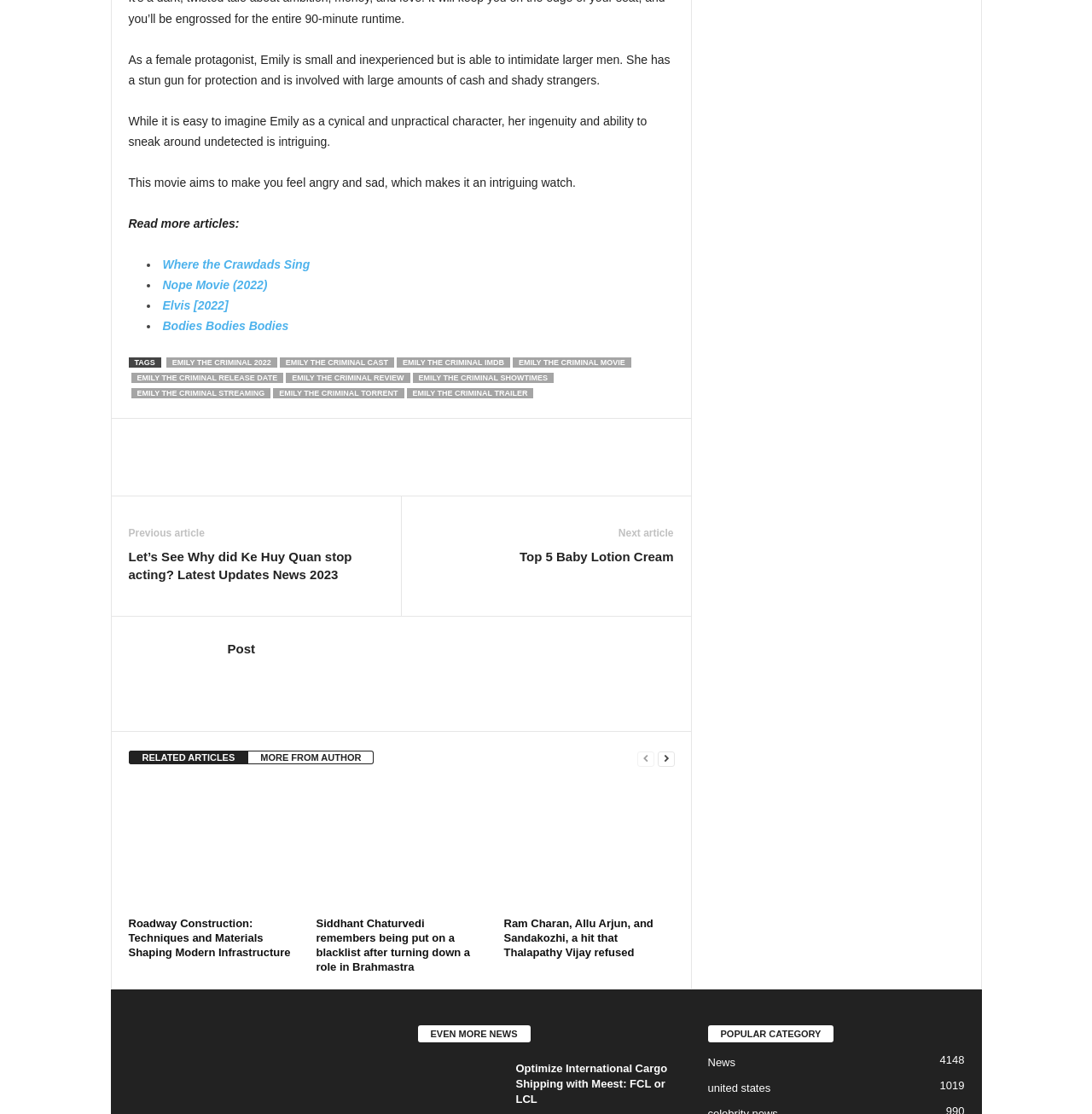Please identify the coordinates of the bounding box that should be clicked to fulfill this instruction: "Read the previous article".

[0.118, 0.473, 0.187, 0.484]